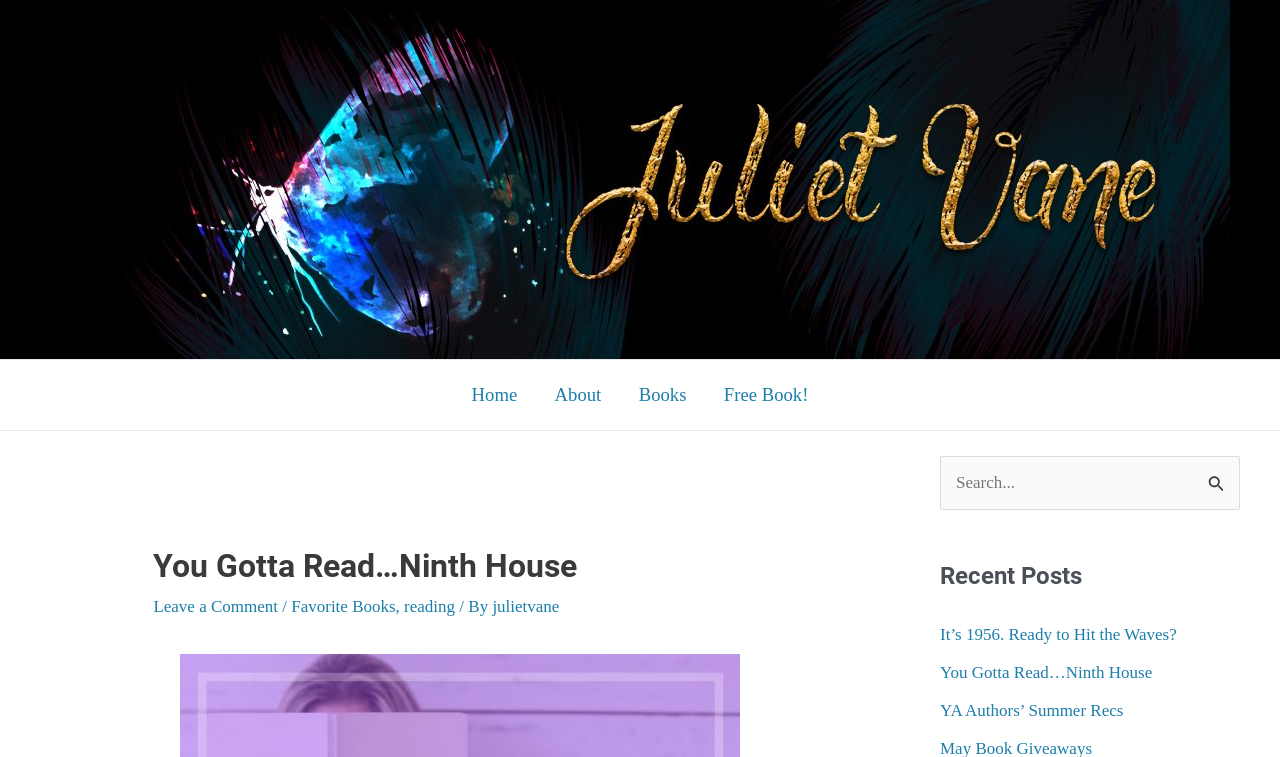Detail the various sections and features present on the webpage.

This webpage is a blog or author's website, with a focus on books and reading. At the top, there is a header section with a navigation menu that includes links to "Home", "About", "Books", and "Free Book!". Below the navigation menu, there is a large heading that reads "You Gotta Read…Ninth House".

On the left side of the page, there is a sidebar with a search bar and a section titled "Recent Posts". The search bar has a button with a magnifying glass icon. The "Recent Posts" section lists three recent blog posts, with titles such as "It’s 1956. Ready to Hit the Waves?", "You Gotta Read…Ninth House", and "YA Authors’ Summer Recs".

On the right side of the page, there is another sidebar with a header widget that contains a link to the website's main page. Below this, there is a section with links to "Leave a Comment", "Favorite Books", "reading", and the author's name, "julietvane".

The overall layout of the page is divided into two main sections: the main content area on the left and the sidebar on the right. The main content area is dominated by the large heading and the "Recent Posts" section, while the sidebar provides additional navigation and information about the website and its author.